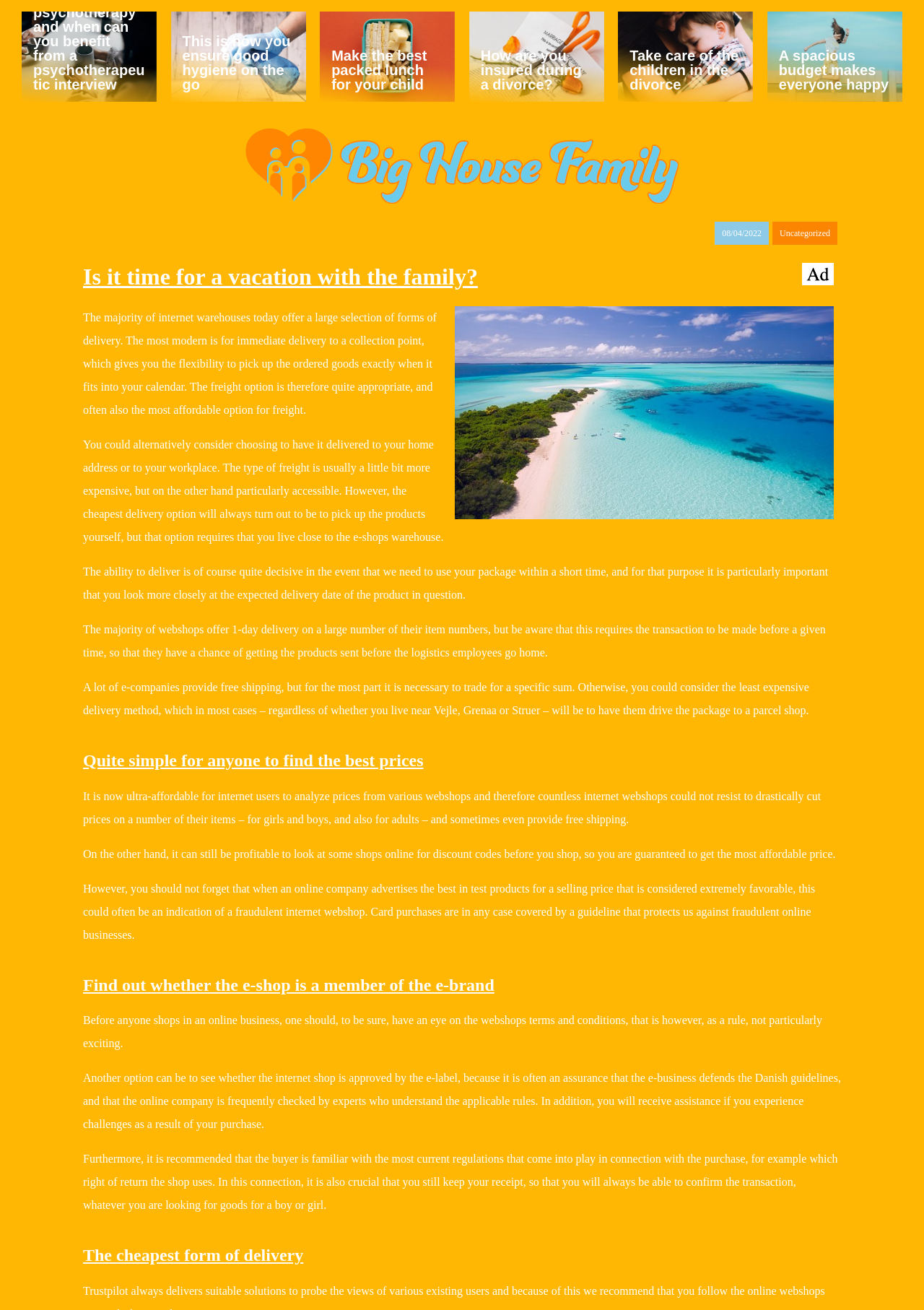What is the date mentioned on the webpage?
Using the image as a reference, answer the question with a short word or phrase.

08/04/2022